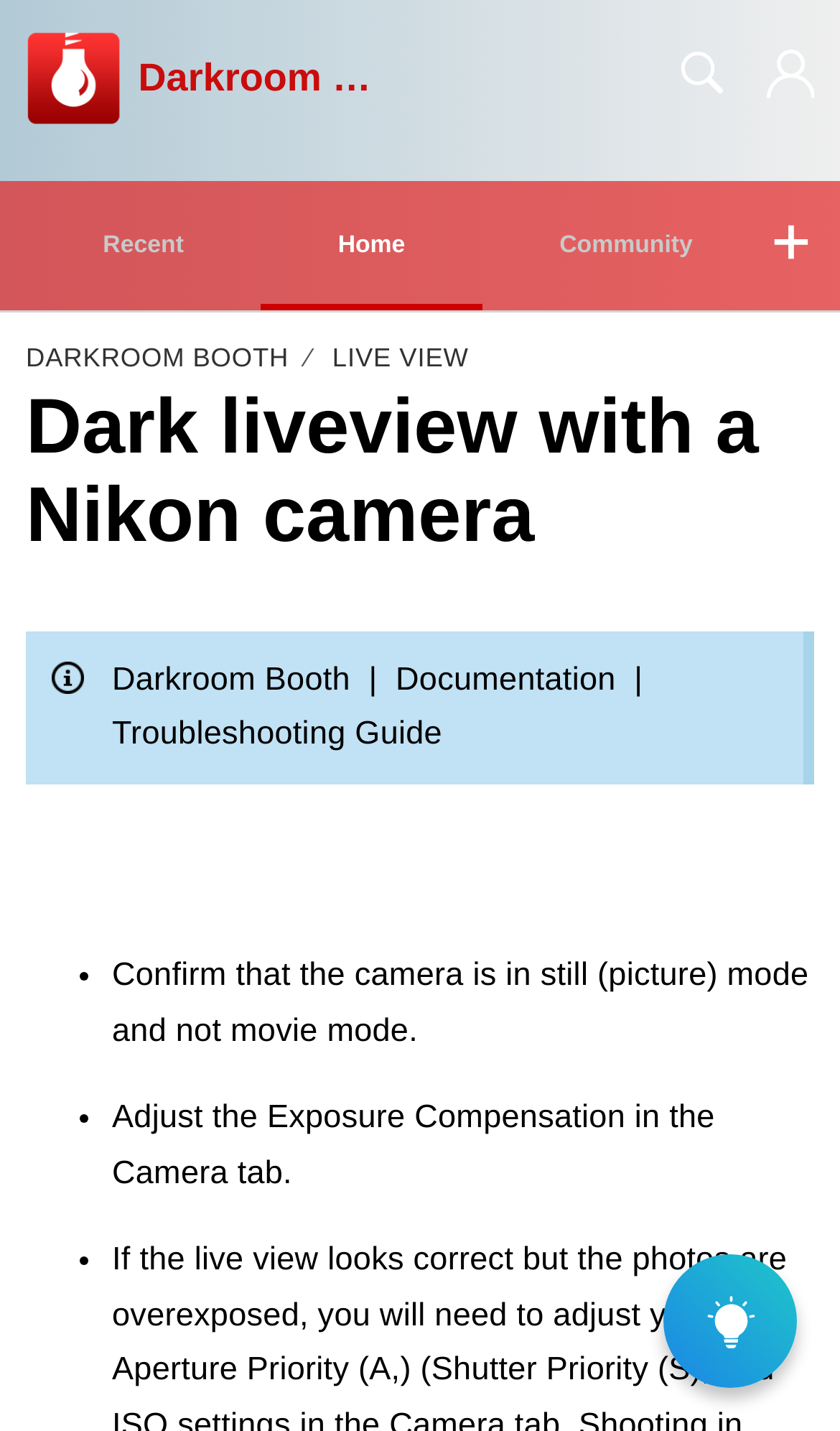Given the description of a UI element: "Skip to Content", identify the bounding box coordinates of the matching element in the webpage screenshot.

[0.051, 0.075, 0.564, 0.148]